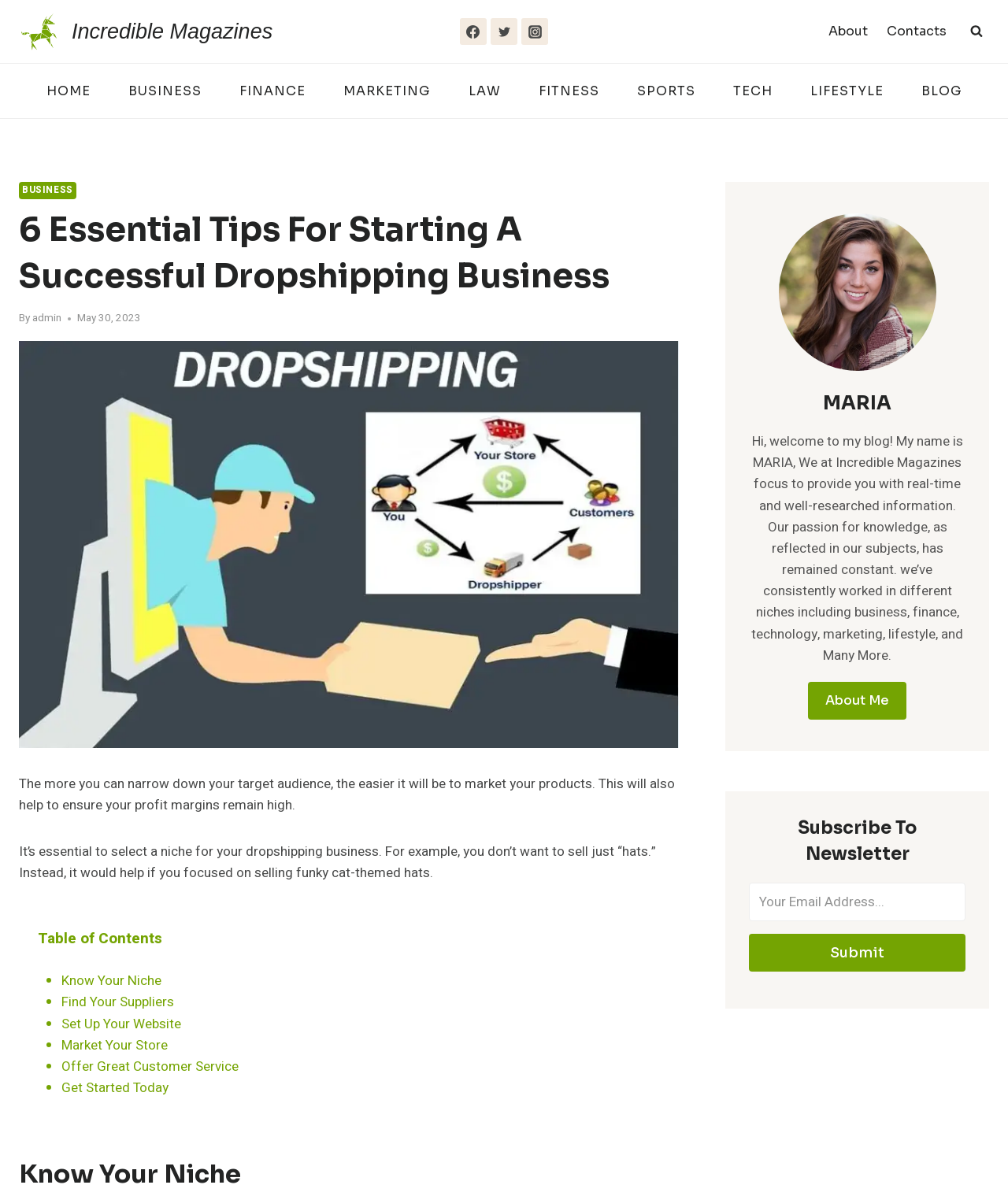How many essential tips are provided in the article?
Based on the image content, provide your answer in one word or a short phrase.

6